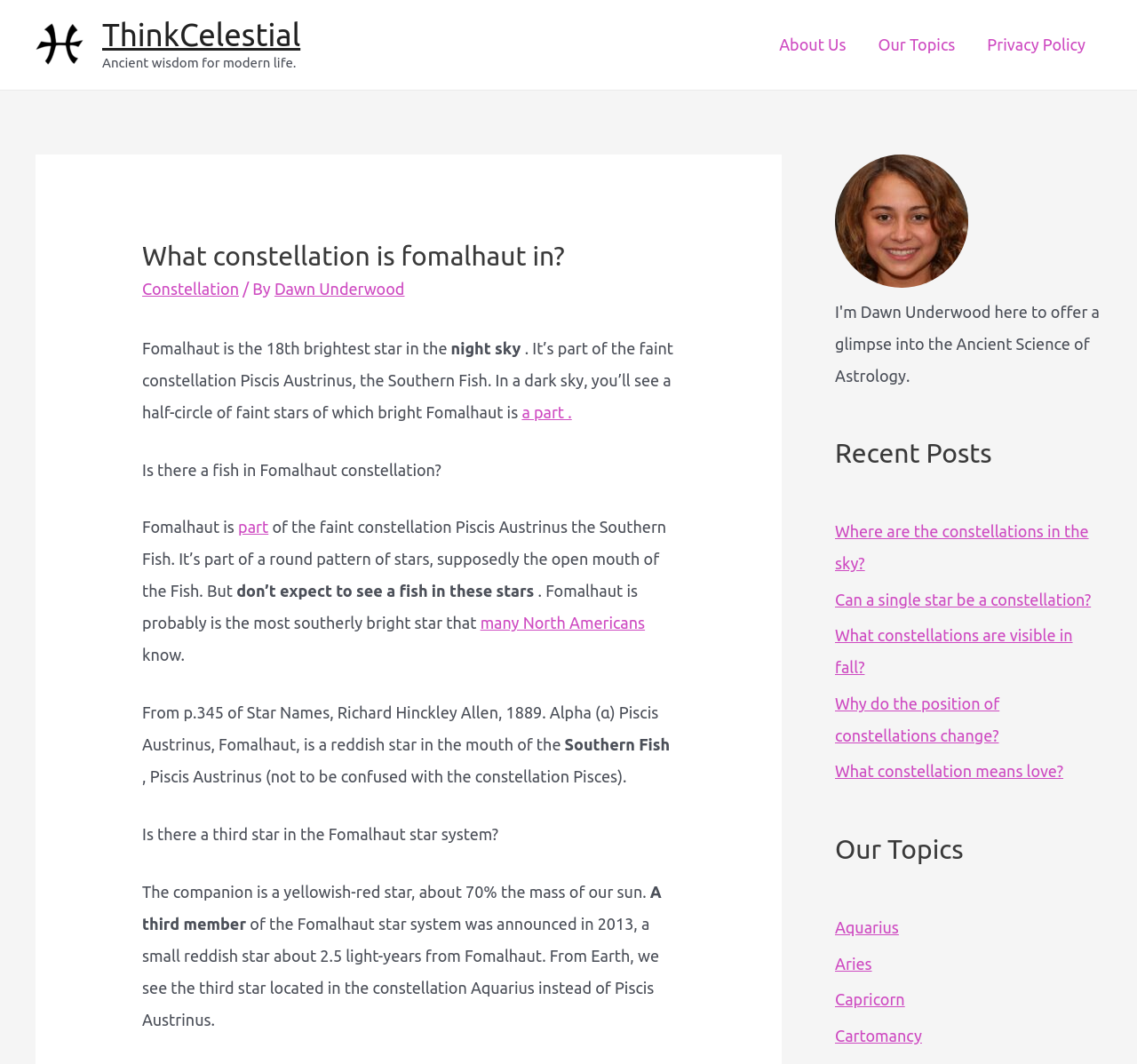Provide the bounding box coordinates of the HTML element this sentence describes: "many North Americans". The bounding box coordinates consist of four float numbers between 0 and 1, i.e., [left, top, right, bottom].

[0.422, 0.577, 0.567, 0.594]